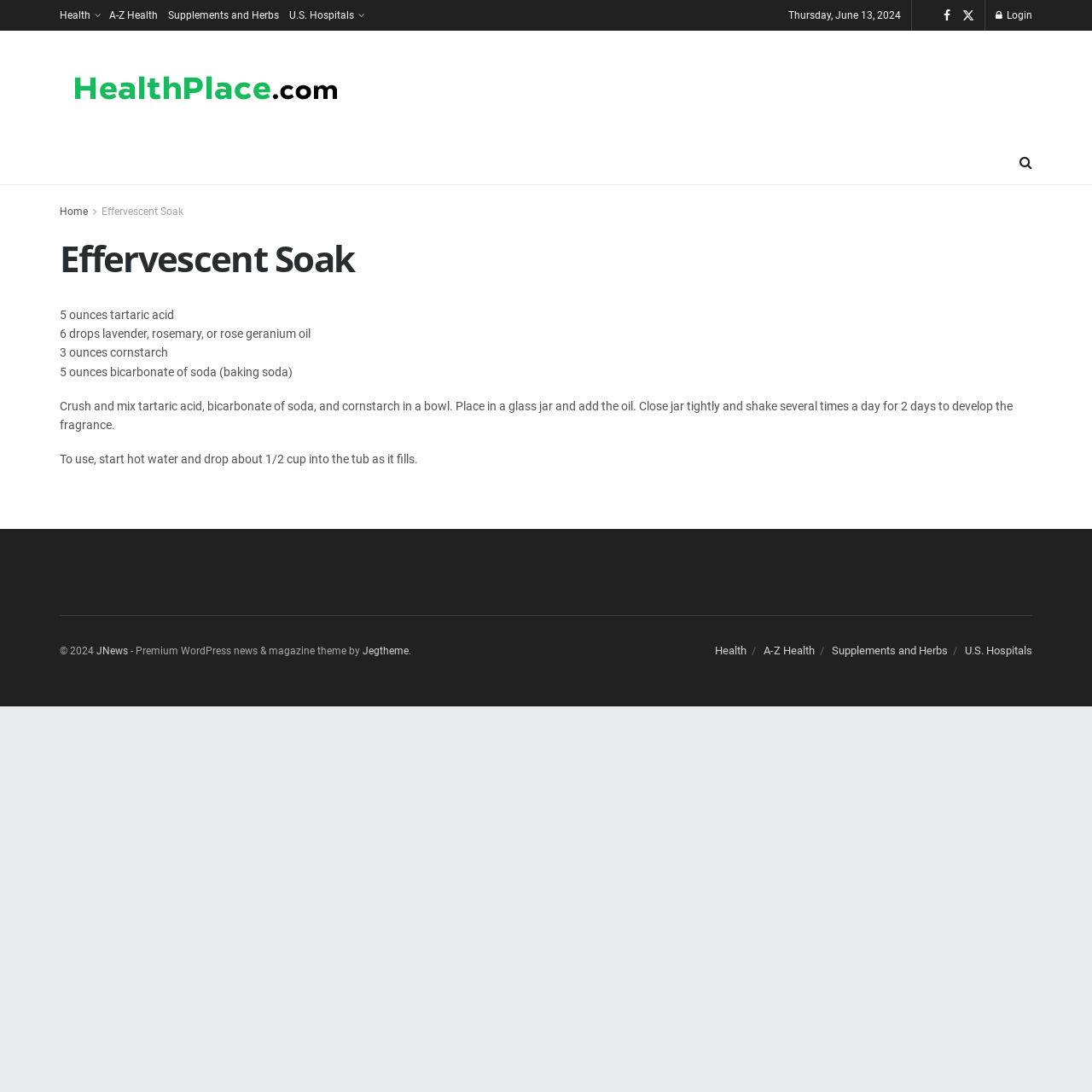What is the date displayed on the webpage? Examine the screenshot and reply using just one word or a brief phrase.

Thursday, June 13, 2024